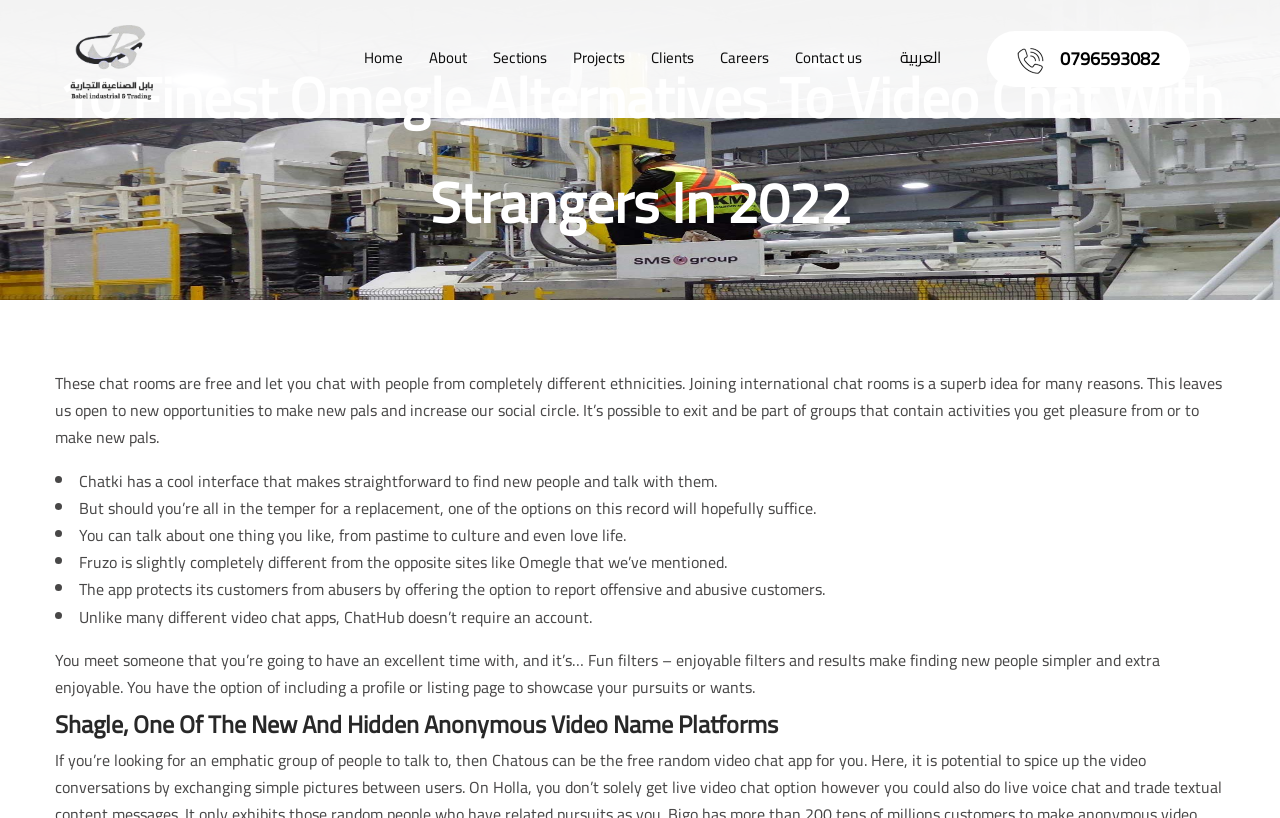Give a one-word or short-phrase answer to the following question: 
What is the purpose of the website?

Video chat with strangers